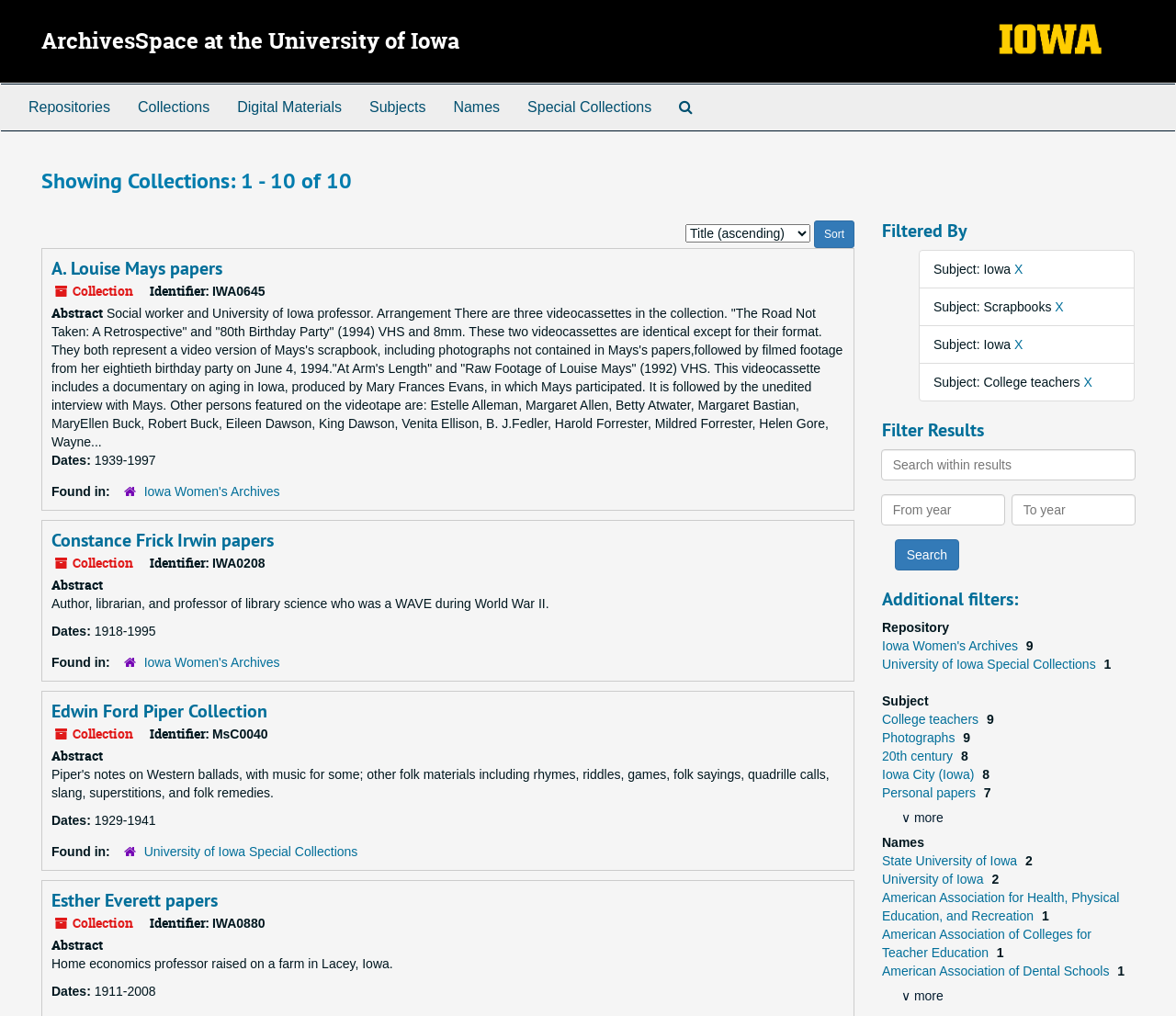Point out the bounding box coordinates of the section to click in order to follow this instruction: "Click on the 'Repositories' link".

[0.012, 0.083, 0.105, 0.128]